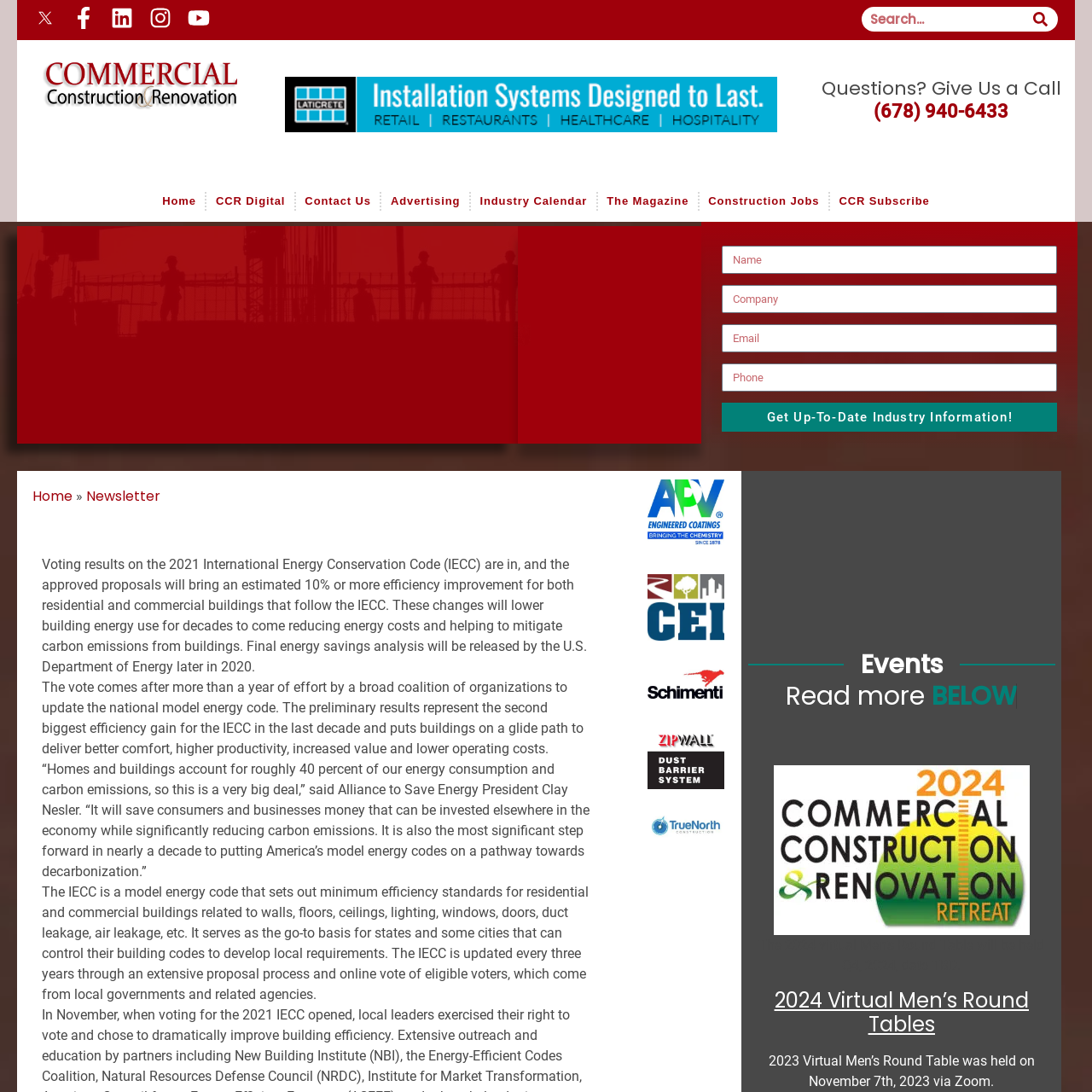What theme is aligned with the sponsors' commitment?
Look at the image section surrounded by the red bounding box and provide a concise answer in one word or phrase.

Sustainability